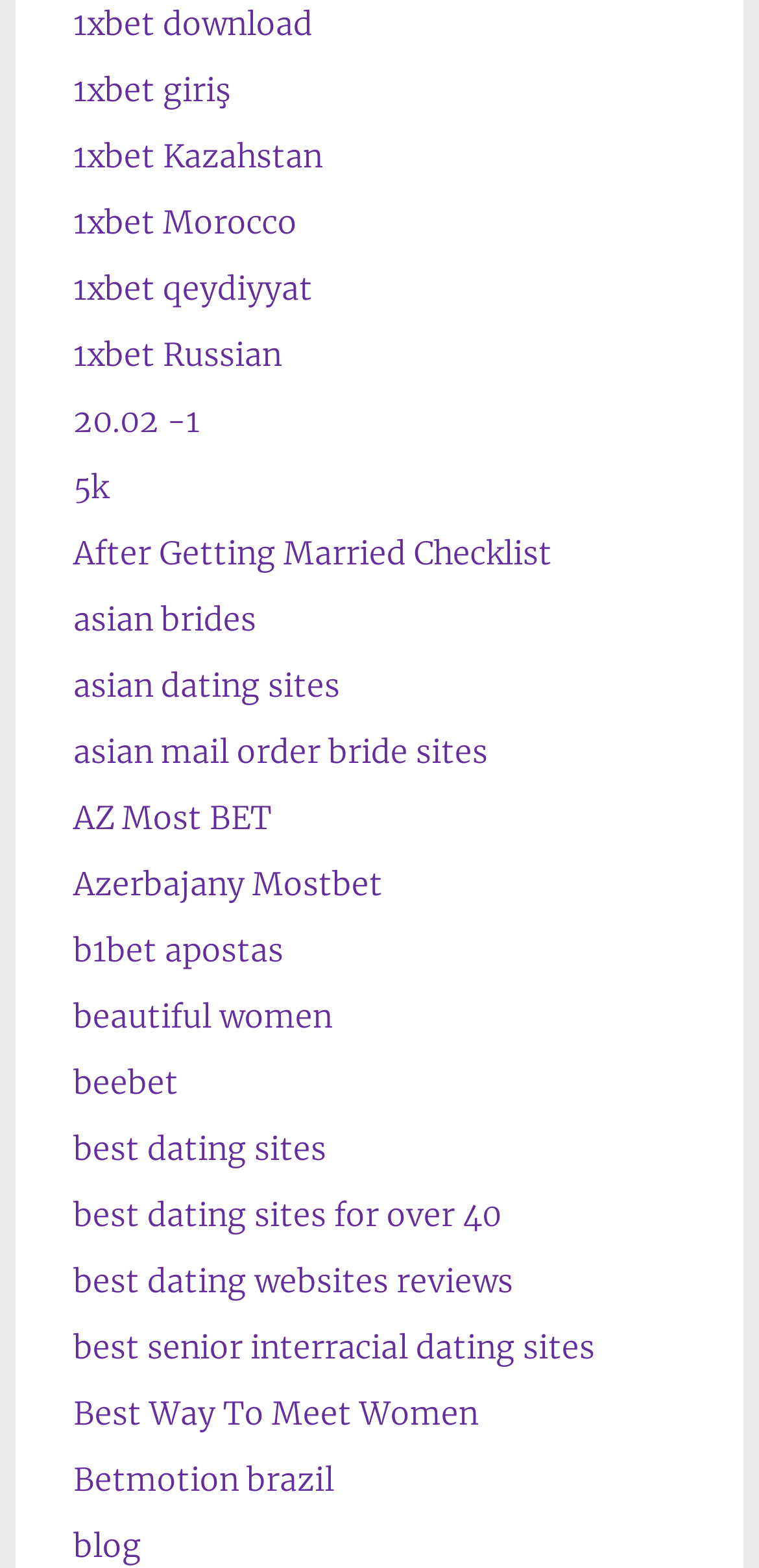Please locate the bounding box coordinates of the region I need to click to follow this instruction: "explore asian brides".

[0.097, 0.382, 0.338, 0.406]